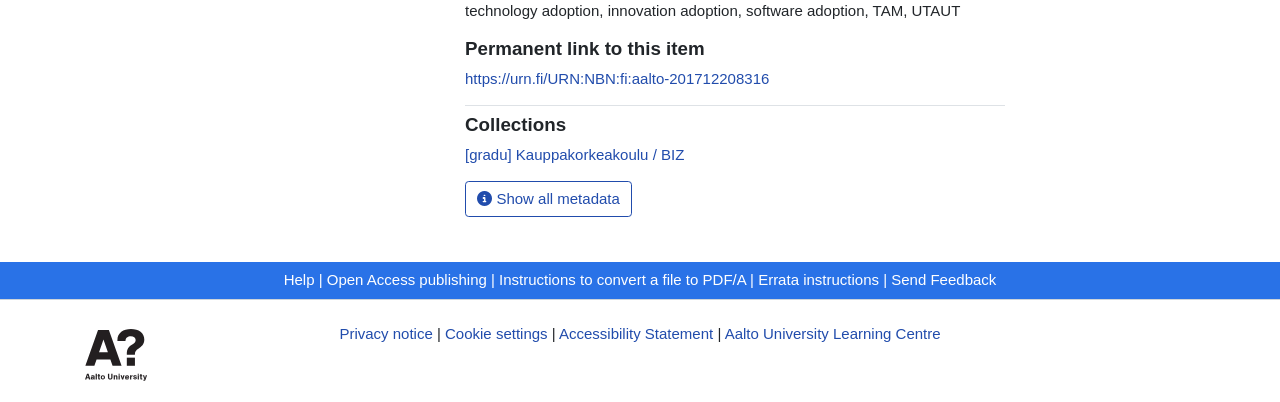Find the bounding box coordinates of the clickable region needed to perform the following instruction: "Send feedback". The coordinates should be provided as four float numbers between 0 and 1, i.e., [left, top, right, bottom].

[0.696, 0.675, 0.778, 0.717]